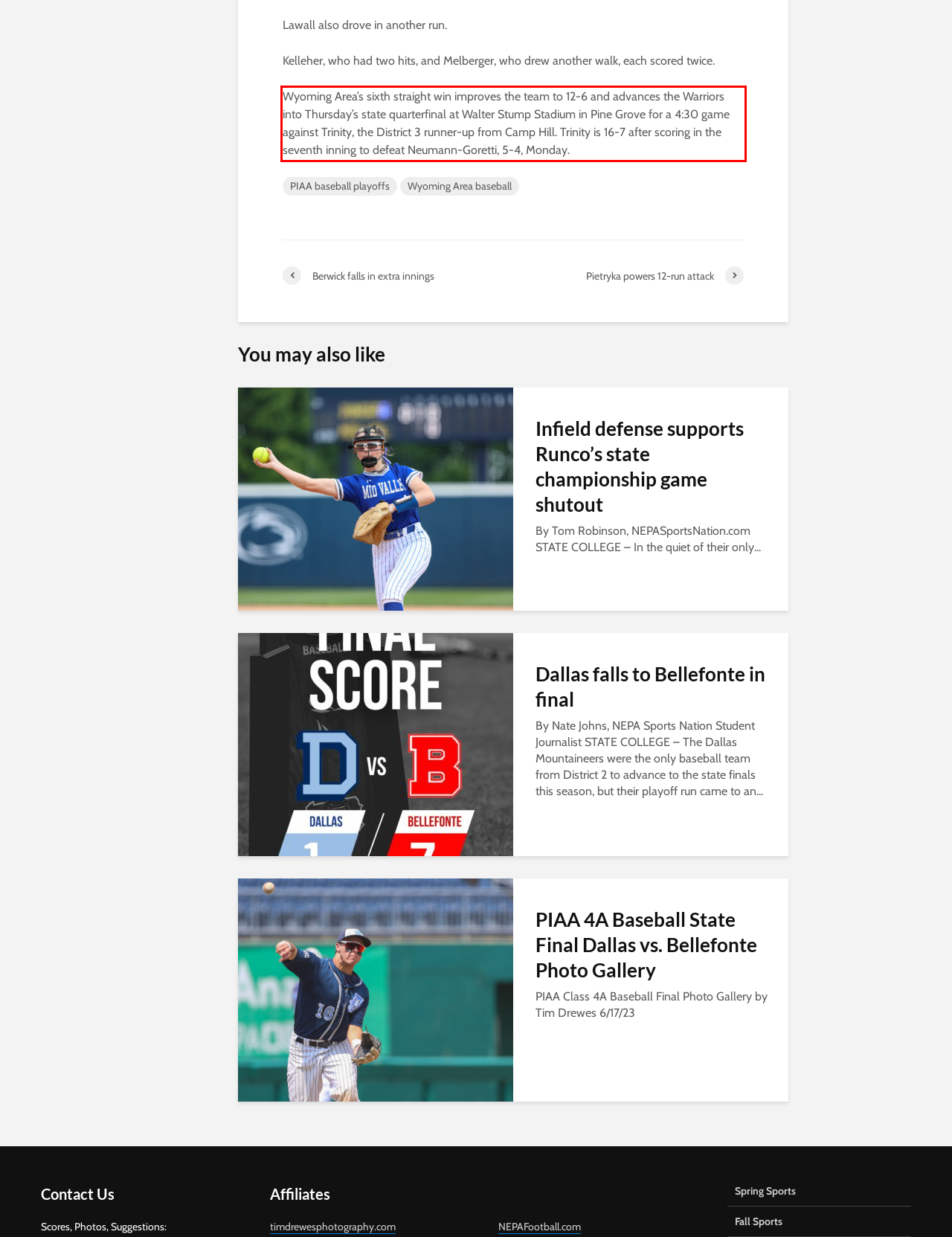Given a screenshot of a webpage, identify the red bounding box and perform OCR to recognize the text within that box.

Wyoming Area’s sixth straight win improves the team to 12-6 and advances the Warriors into Thursday’s state quarterfinal at Walter Stump Stadium in Pine Grove for a 4:30 game against Trinity, the District 3 runner-up from Camp Hill. Trinity is 16-7 after scoring in the seventh inning to defeat Neumann-Goretti, 5-4, Monday.